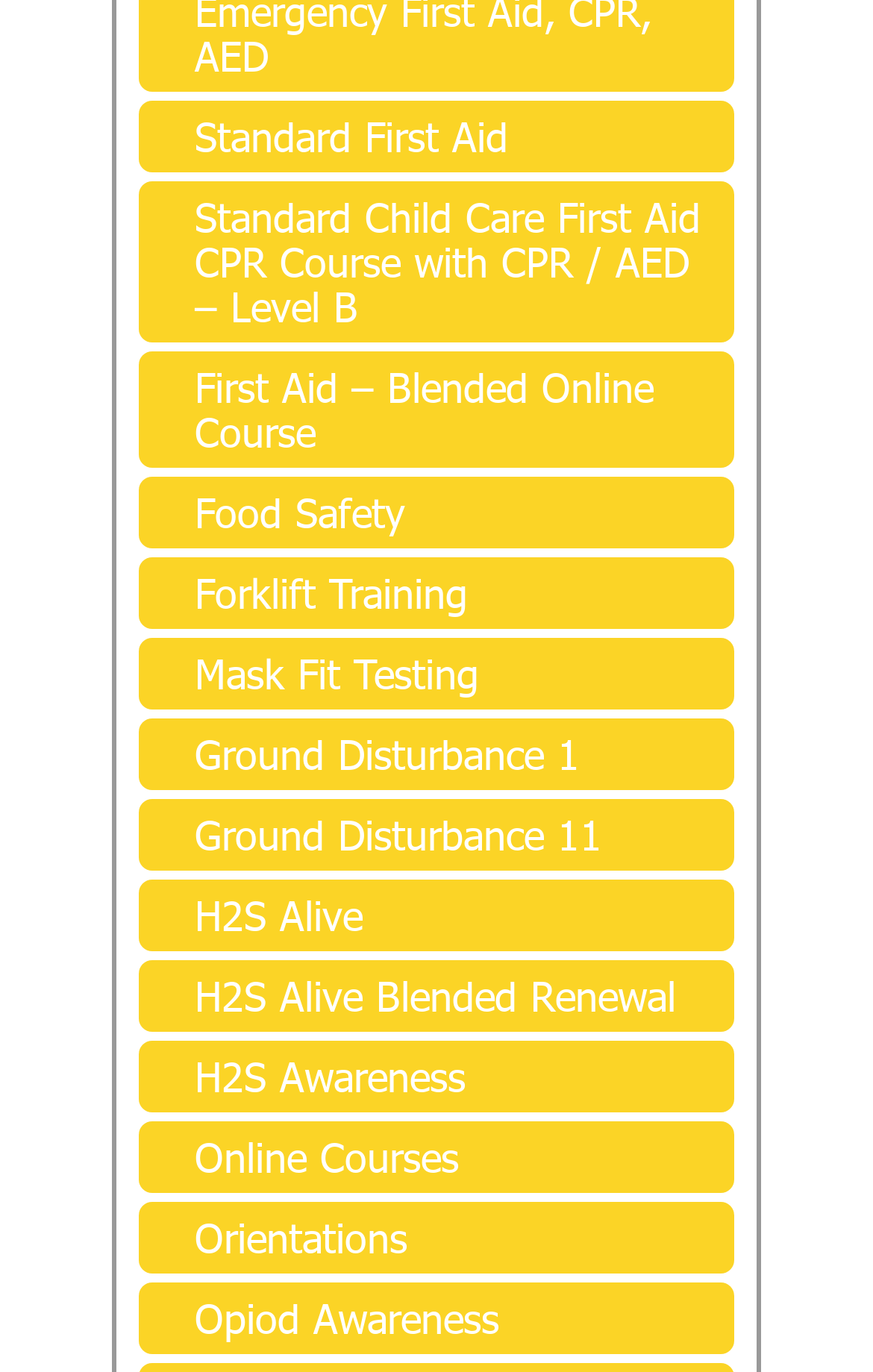Locate the bounding box coordinates of the element to click to perform the following action: 'Click on the 'Products' link'. The coordinates should be given as four float values between 0 and 1, in the form of [left, top, right, bottom].

None